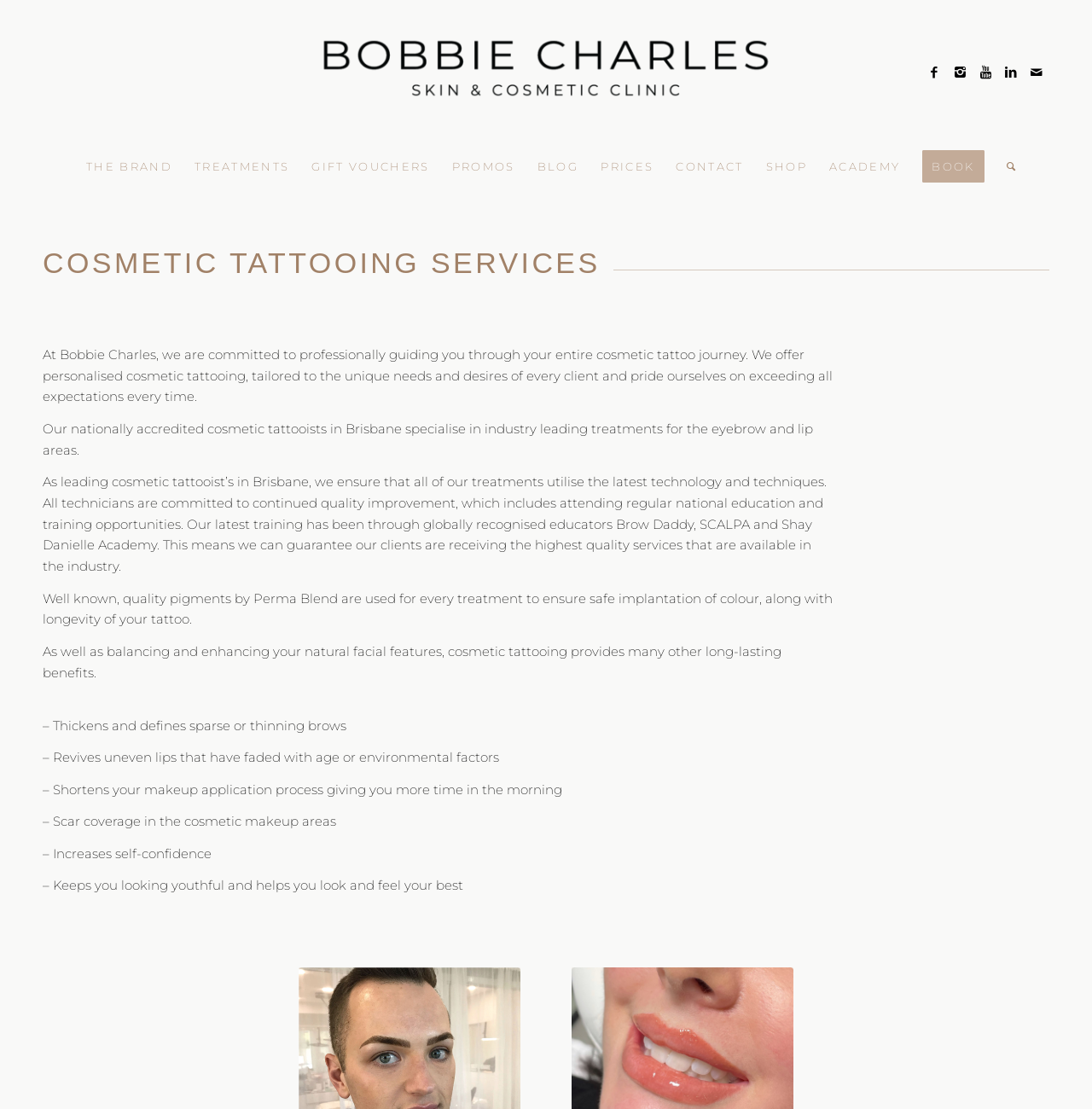Find the bounding box coordinates of the area that needs to be clicked in order to achieve the following instruction: "Navigate to the TREATMENTS page". The coordinates should be specified as four float numbers between 0 and 1, i.e., [left, top, right, bottom].

[0.168, 0.131, 0.275, 0.169]